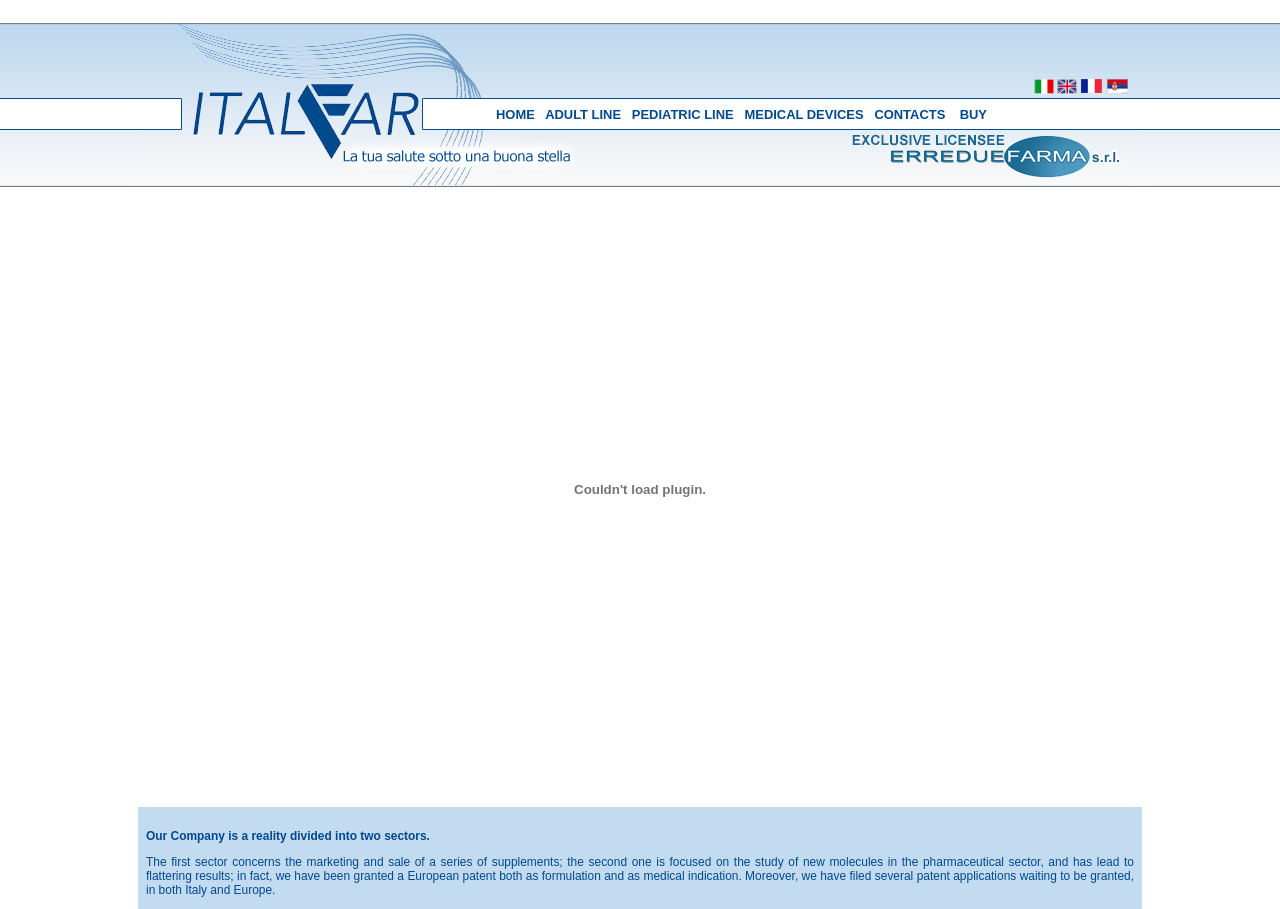Give a concise answer using only one word or phrase for this question:
Is the plugin object enabled?

No